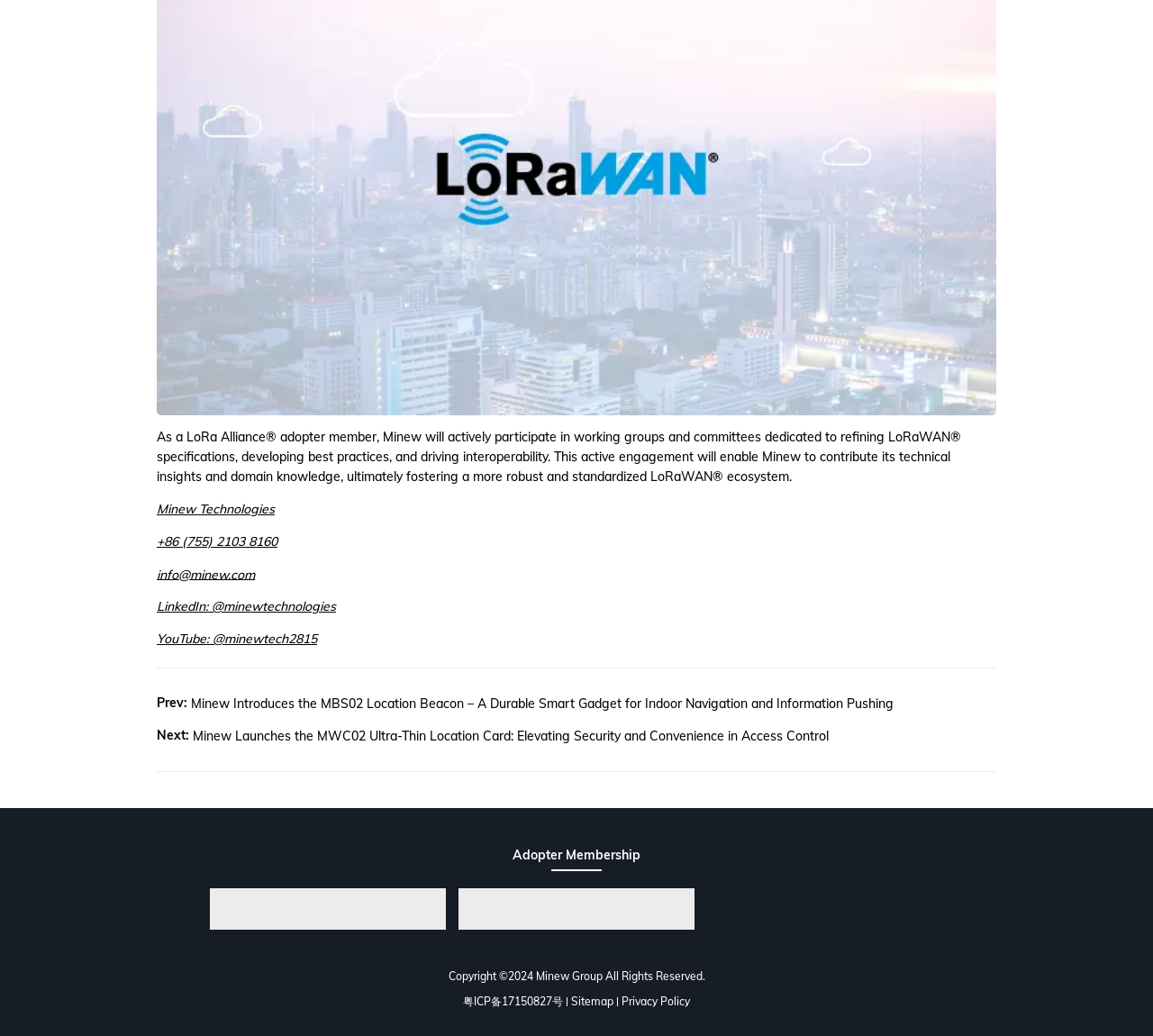Please find the bounding box coordinates of the element's region to be clicked to carry out this instruction: "check LinkedIn page".

[0.136, 0.577, 0.291, 0.593]